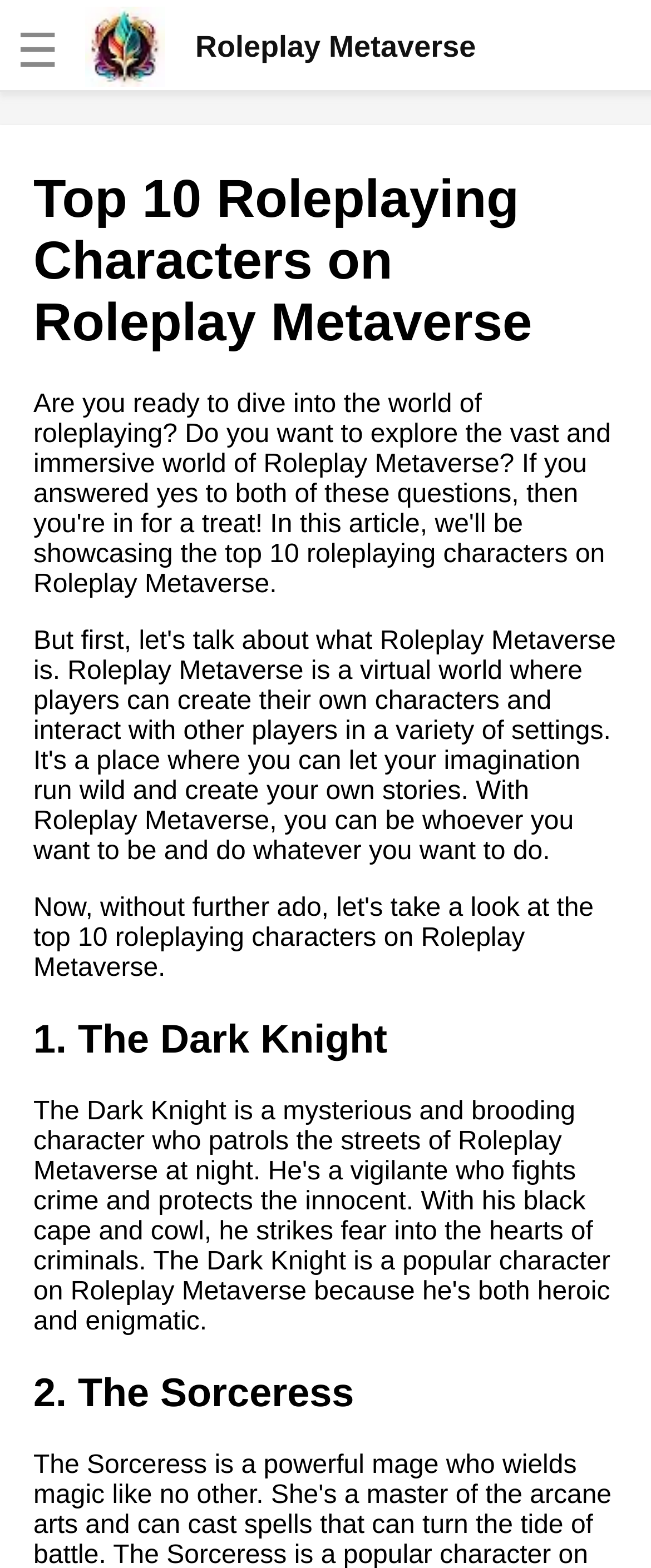Please find the bounding box coordinates of the element's region to be clicked to carry out this instruction: "Explore the top 10 roleplaying characters".

[0.051, 0.108, 0.949, 0.226]